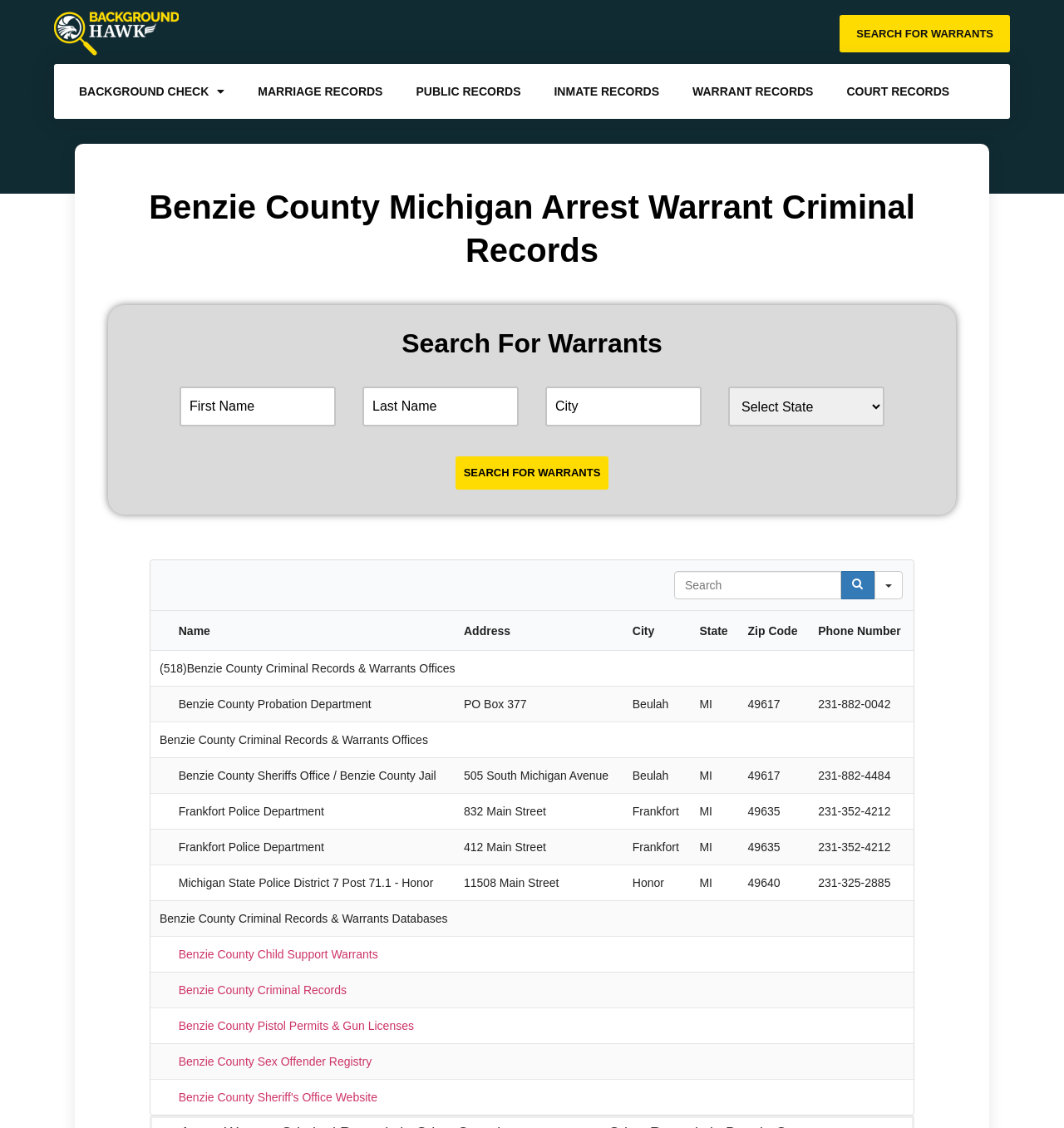Based on the element description: "Background Check", identify the UI element and provide its bounding box coordinates. Use four float numbers between 0 and 1, [left, top, right, bottom].

[0.059, 0.064, 0.227, 0.098]